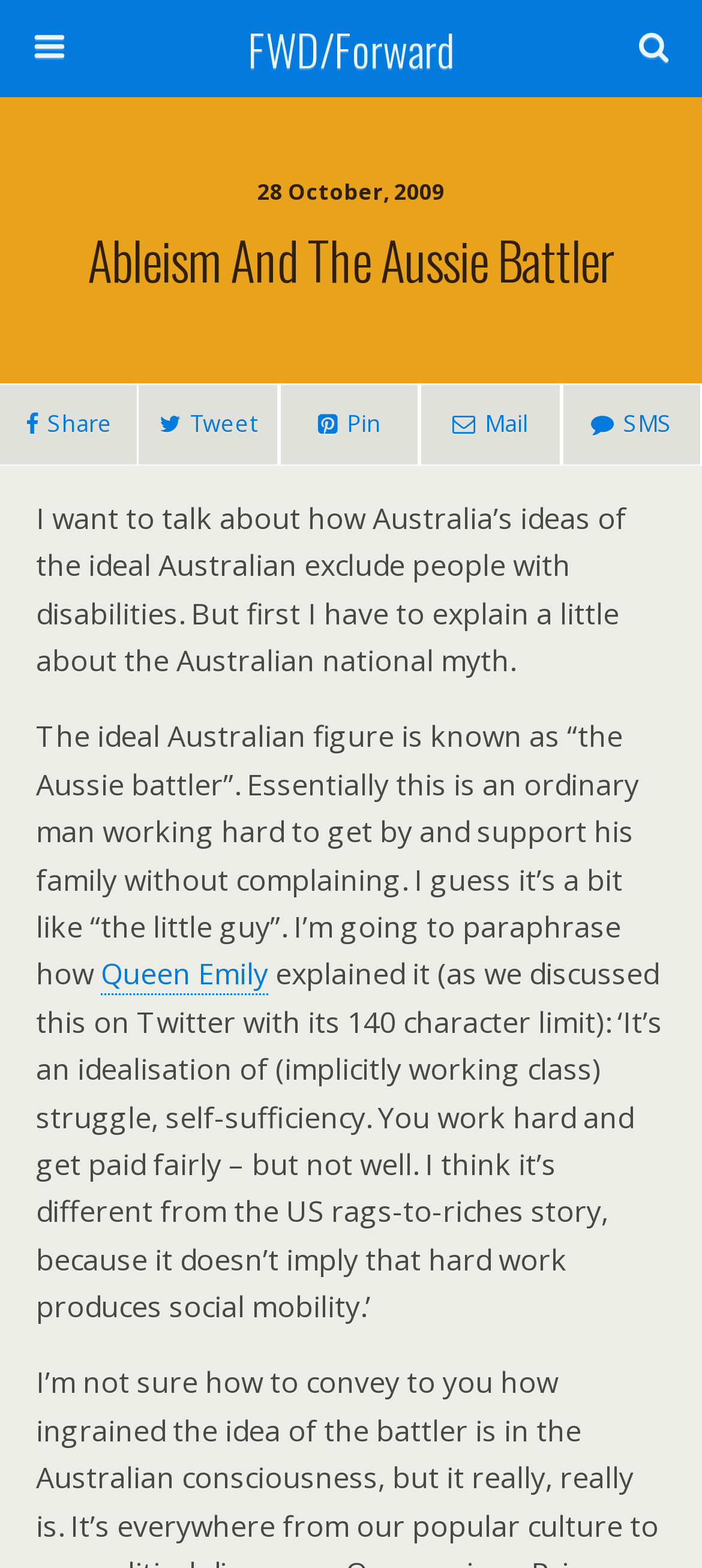Identify the bounding box of the HTML element described here: "name="submit" value="Search"". Provide the coordinates as four float numbers between 0 and 1: [left, top, right, bottom].

[0.764, 0.068, 0.949, 0.099]